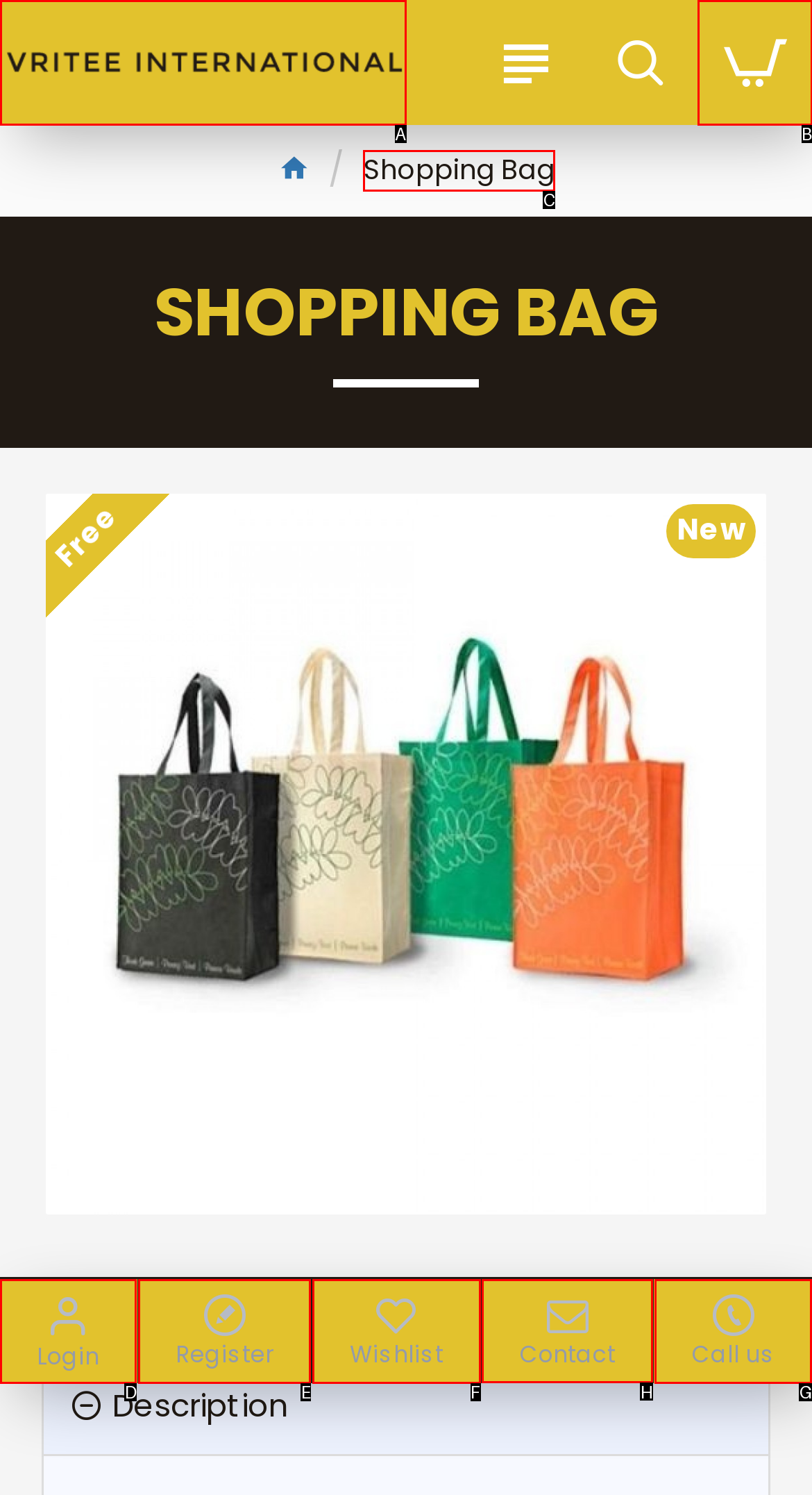To achieve the task: contact us, which HTML element do you need to click?
Respond with the letter of the correct option from the given choices.

H